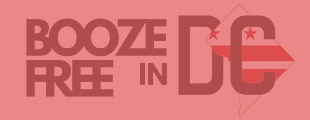Describe every important feature and element in the image comprehensively.

The image features a vibrant design promoting the "Booze Free in DC" initiative. The text is artistically arranged, with "BOOZE" in large, bold letters at the top. Below, "FREE" is prominently displayed in an equally bold font, with "IN DC" positioned stylishly to the right, emphasizing the event's location. The design includes a stylized outline of Washington, D.C., highlighted by a red and white color scheme that mimics the local flag. This contemporary artwork effectively captures the essence of a community-focused, alcohol-free social experience, appealing to those seeking alternative events in Washington, D.C.